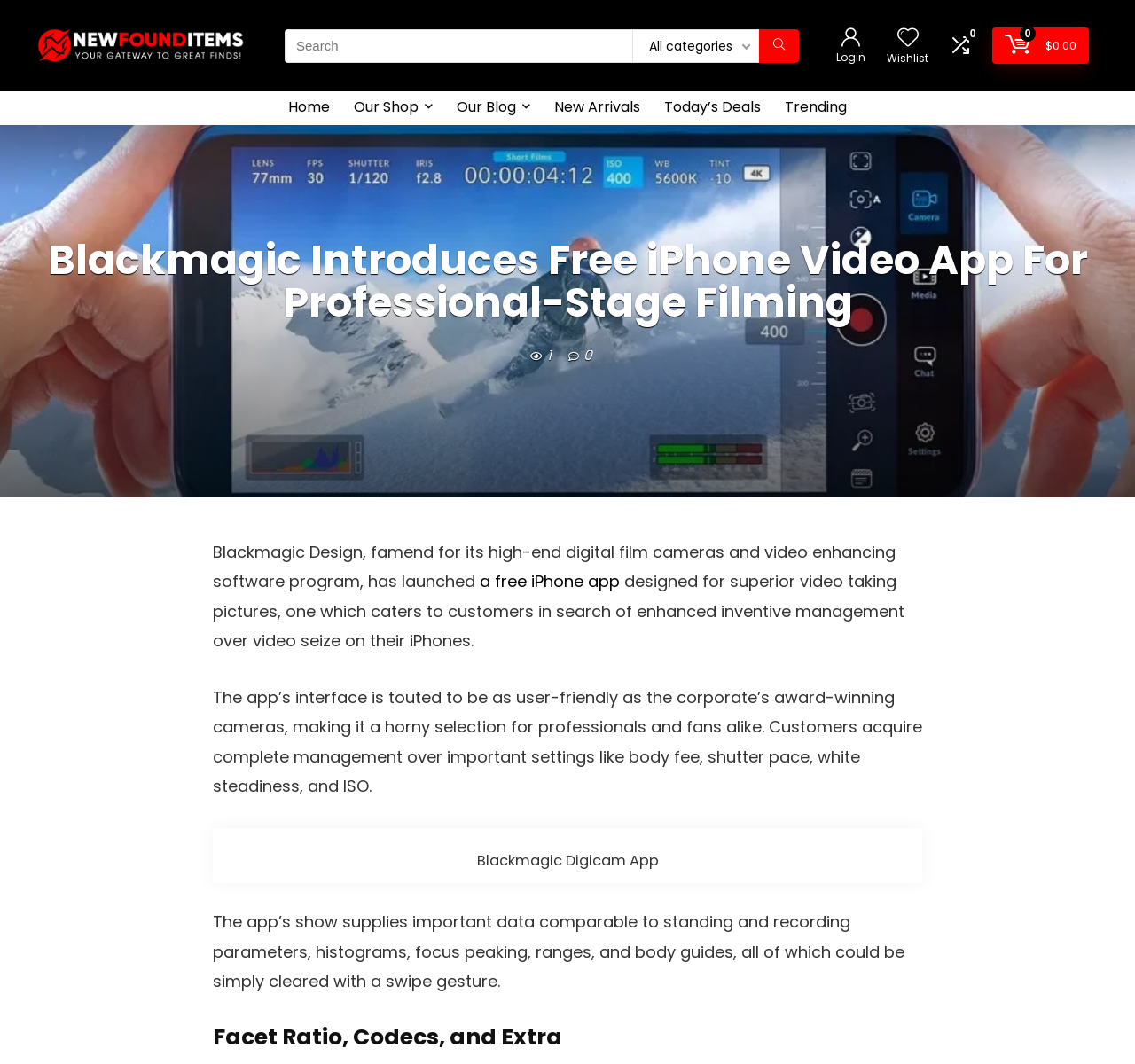What is the topic of the article?
Respond to the question with a single word or phrase according to the image.

Blackmagic iPhone video app